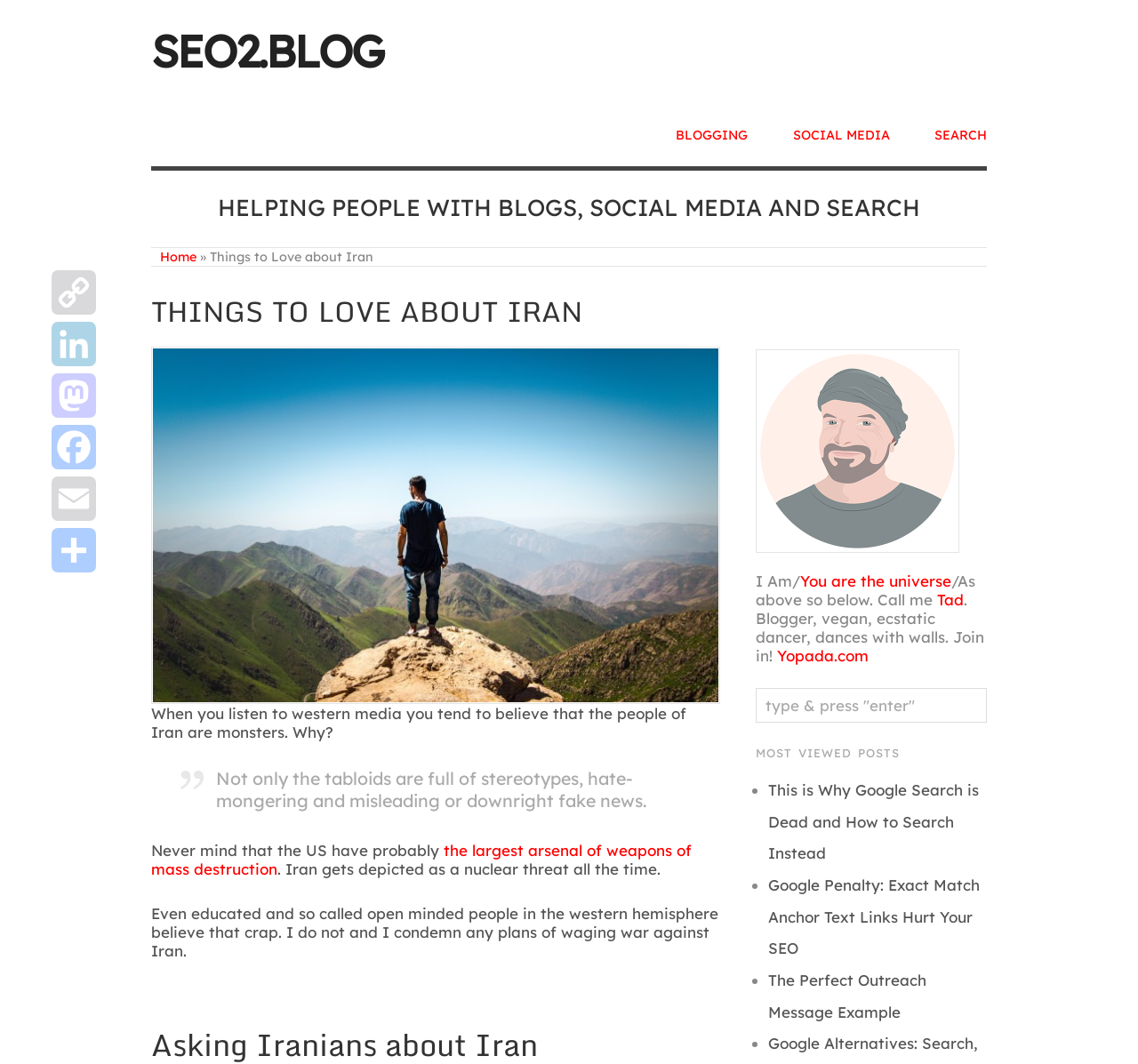Determine the bounding box coordinates of the element that should be clicked to execute the following command: "Read the organization's news".

None